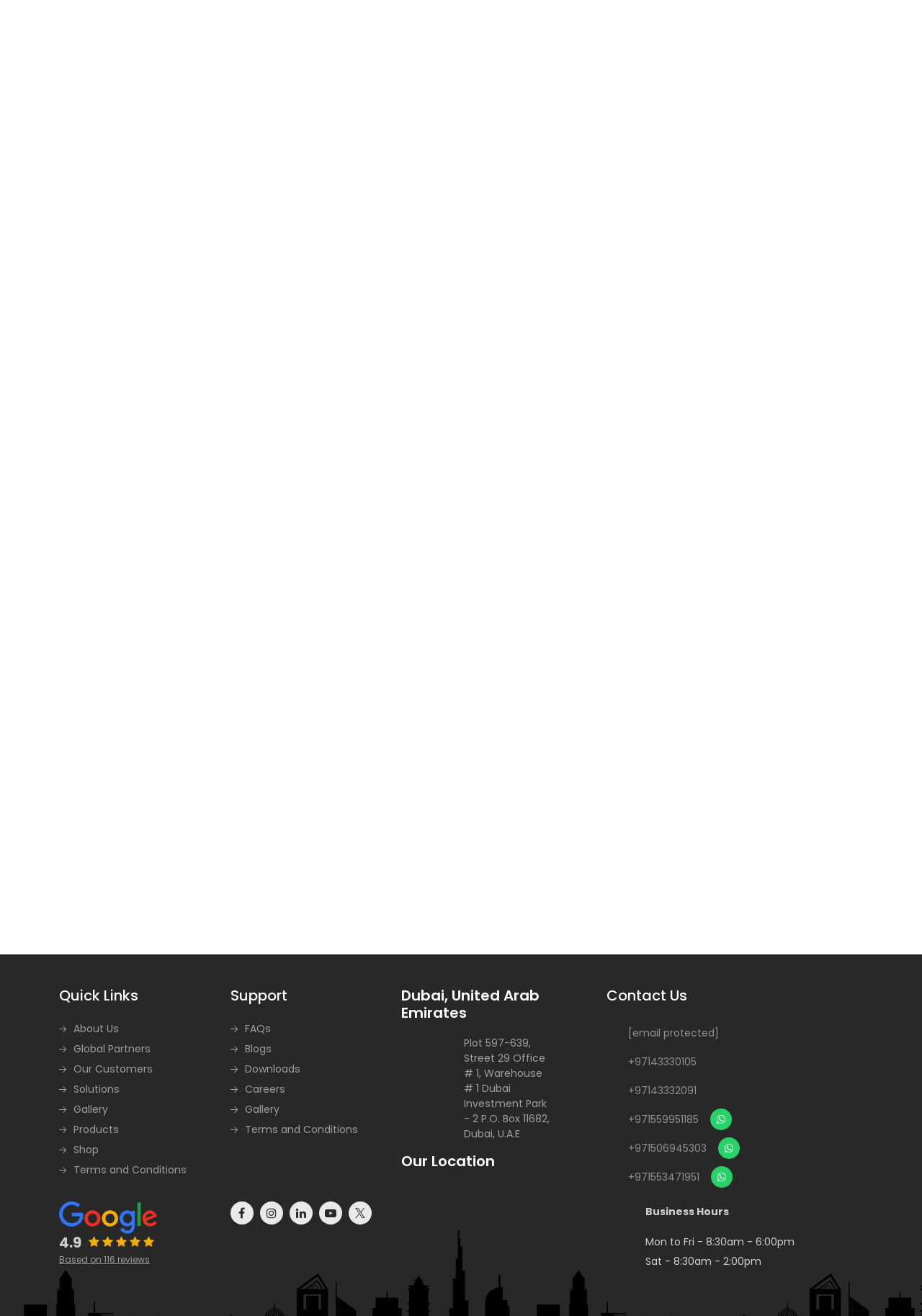What type of pump is used in the KD7-422(G) model?
Please provide a detailed answer to the question.

In the table section of the webpage, the 'Pump Type' column lists 'gear' as the type of pump used in the KD7-422(G) model, which suggests that it is a gear pump.